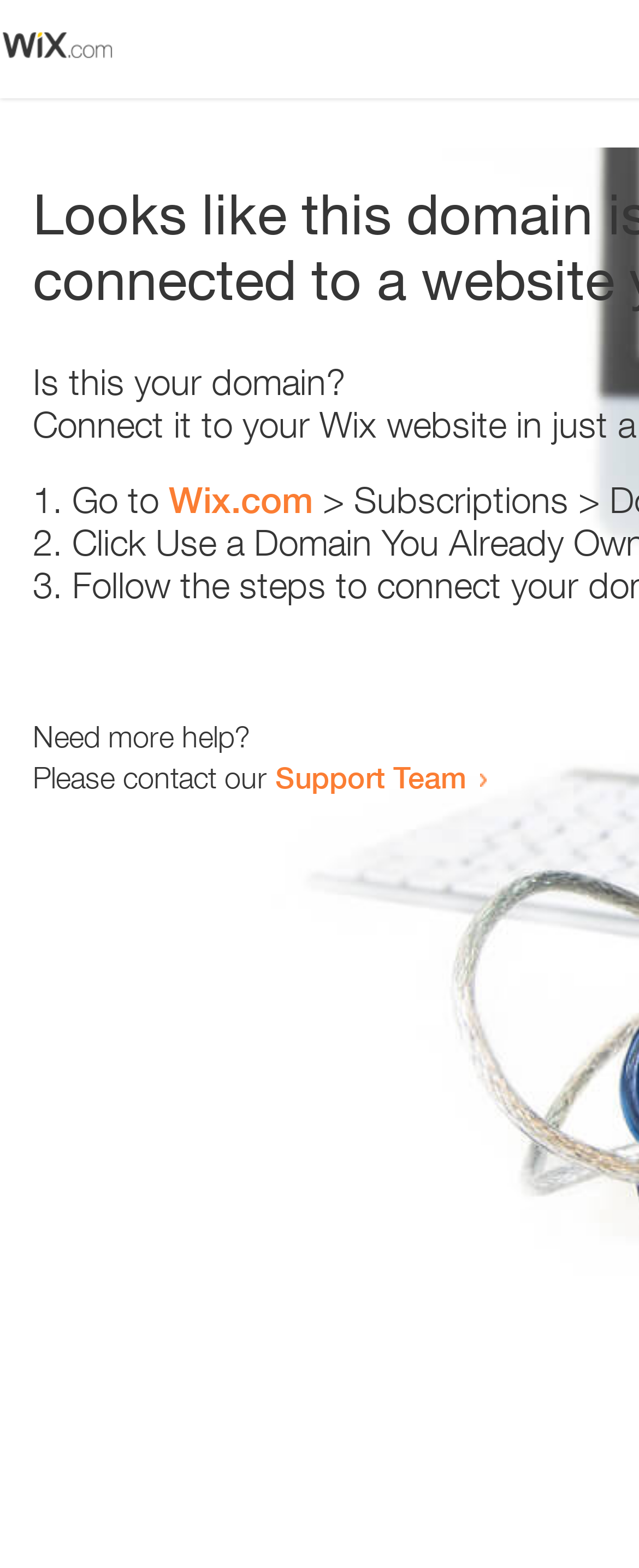What is the domain being referred to?
From the image, respond with a single word or phrase.

Wix.com